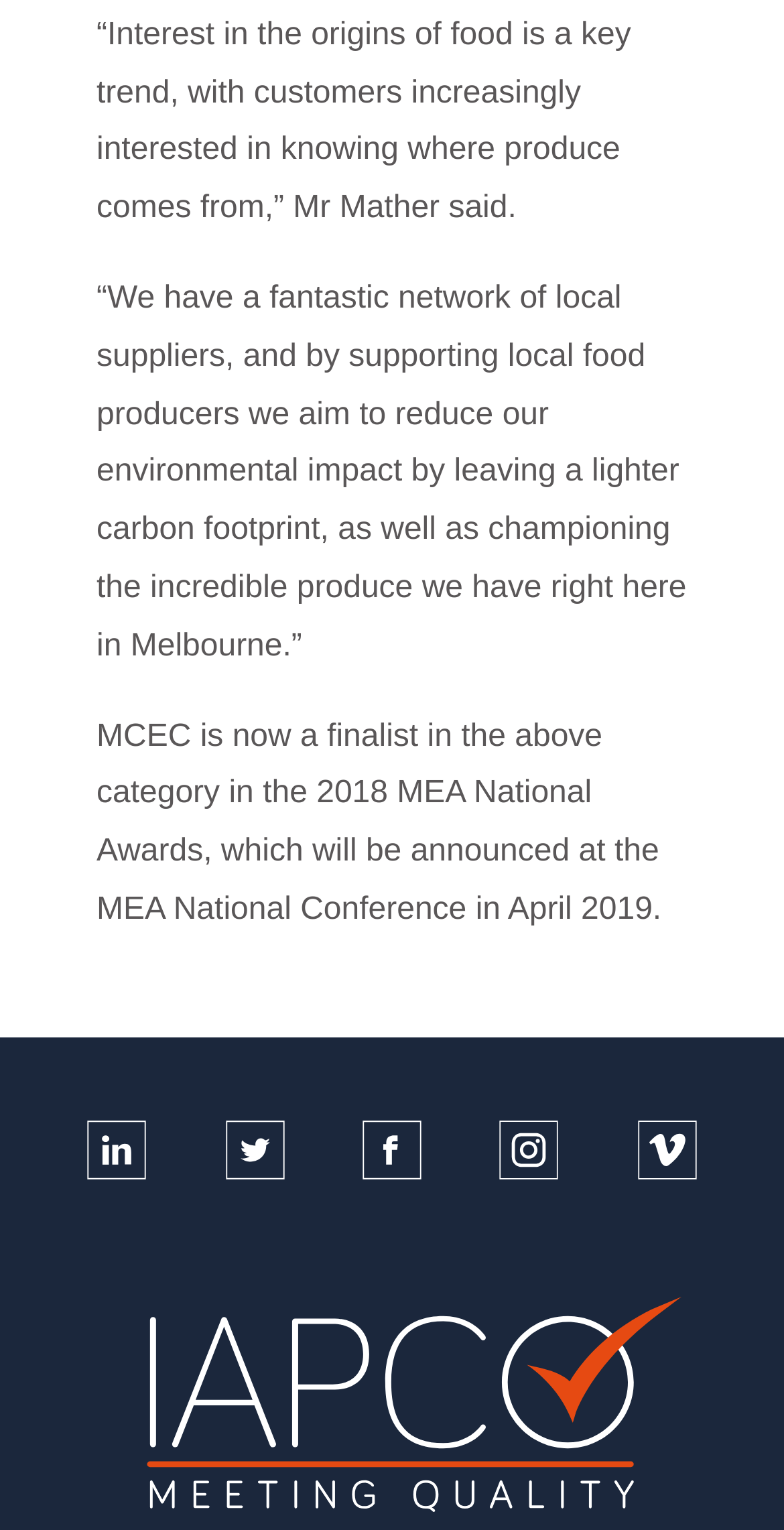Please answer the following question using a single word or phrase: 
What award is MCEC a finalist for?

MEA National Awards